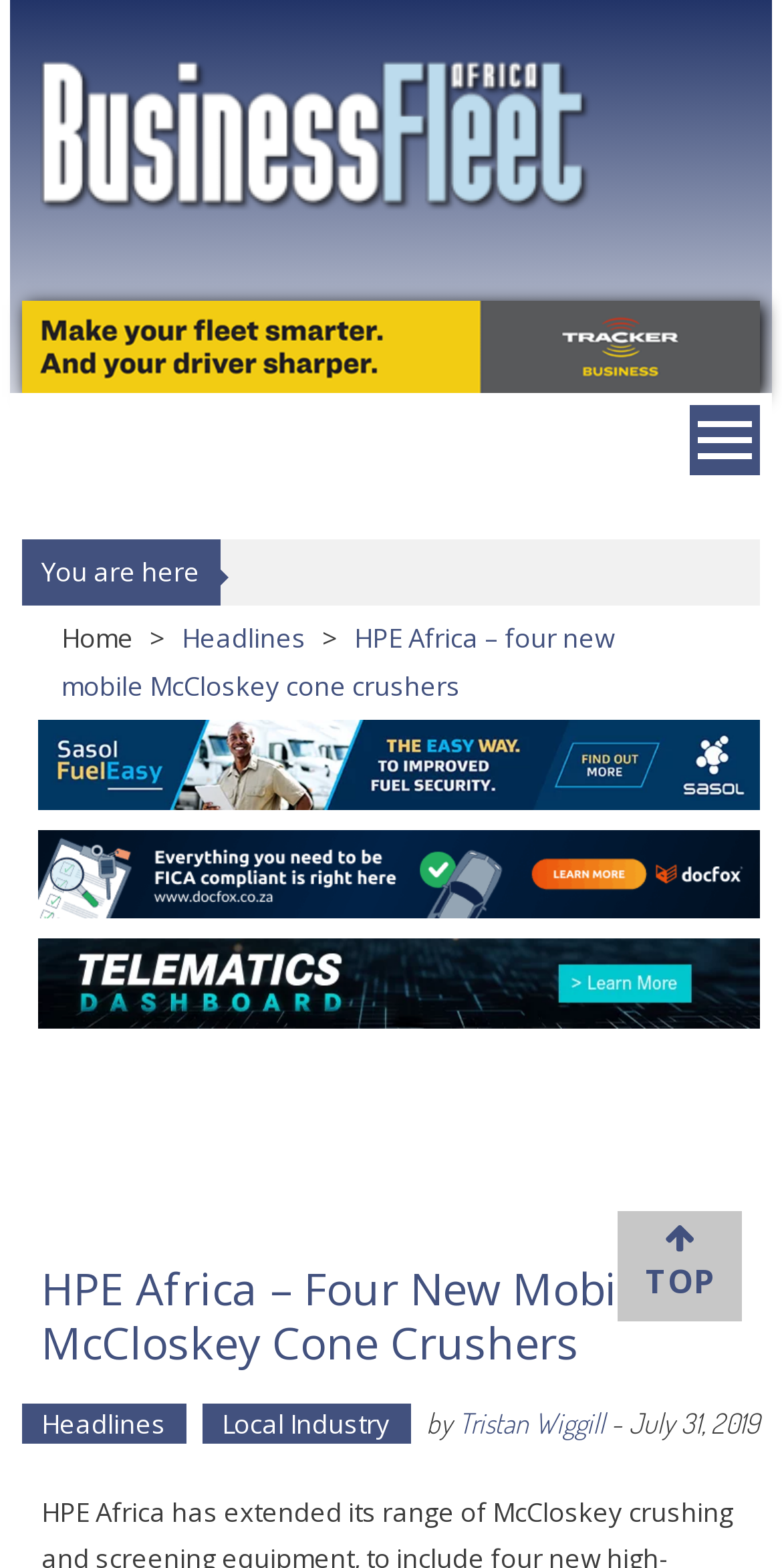Use a single word or phrase to respond to the question:
Who is the author of the article?

Tristan Wiggill